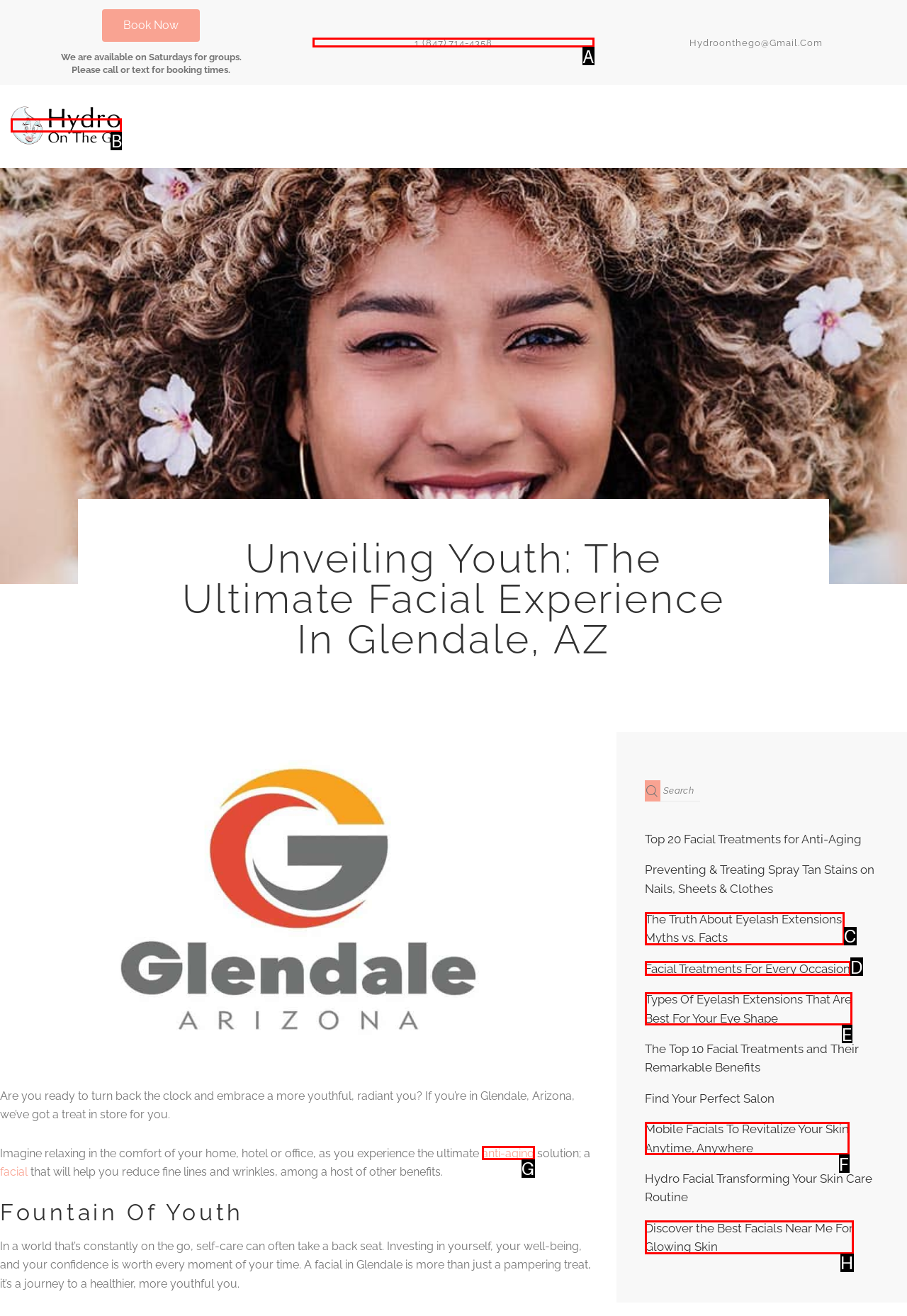Decide which HTML element to click to complete the task: Call the phone number Provide the letter of the appropriate option.

A